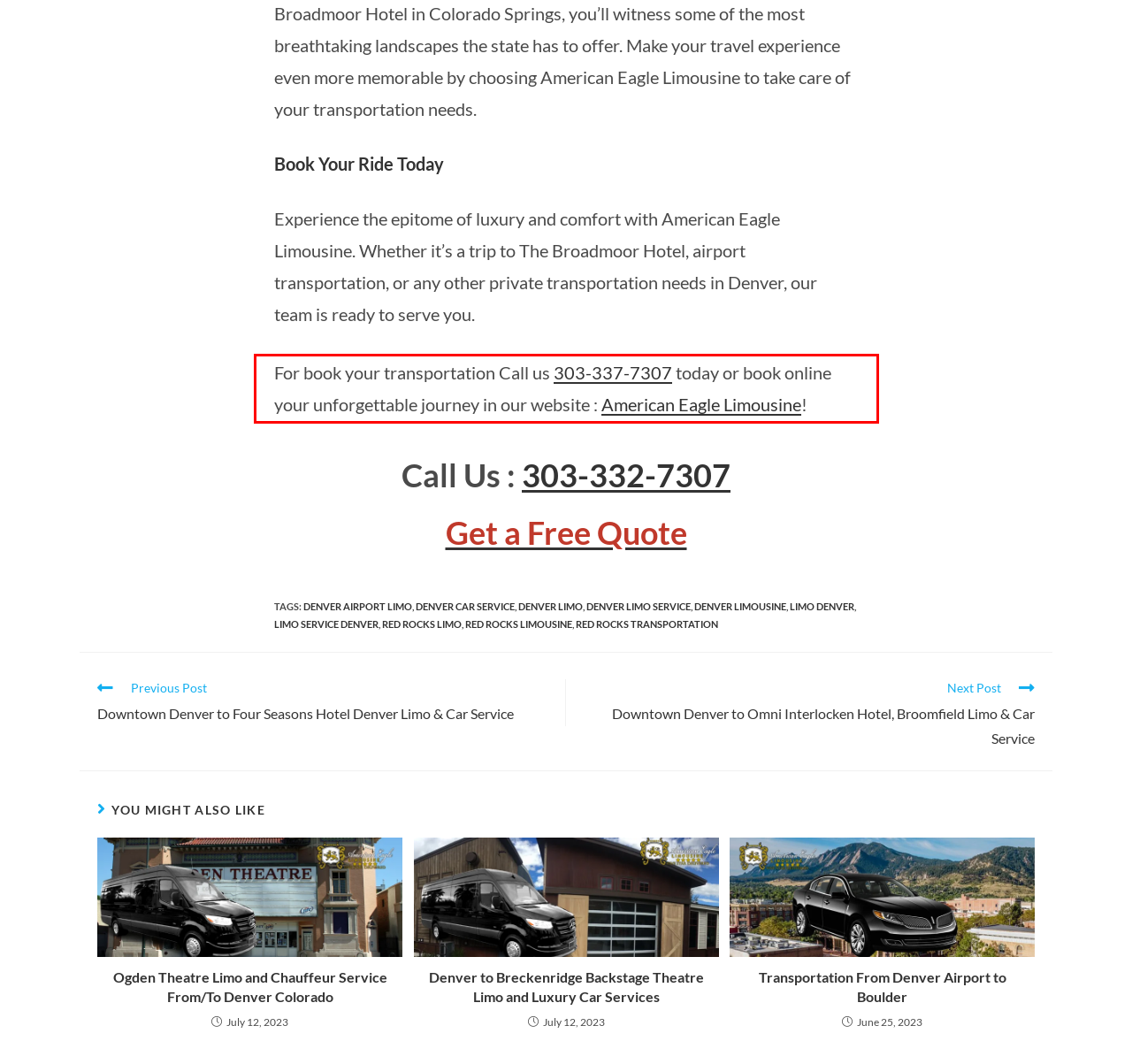Given a screenshot of a webpage, identify the red bounding box and perform OCR to recognize the text within that box.

For book your transportation Call us 303-337-7307 today or book online your unforgettable journey in our website : American Eagle Limousine!